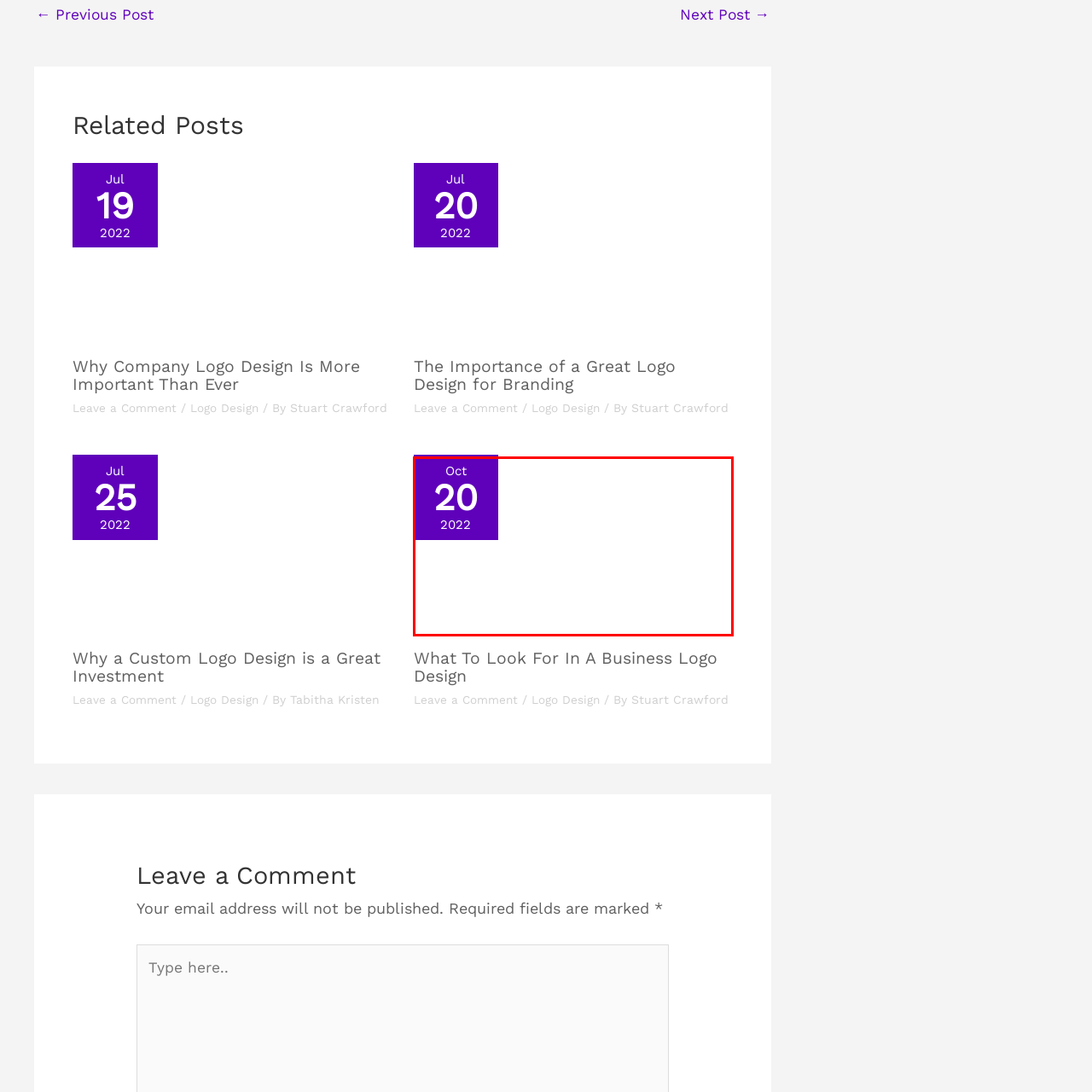Offer a detailed caption for the image that is surrounded by the red border.

The image illustrates a vibrant purple calendar design, prominently displaying the date "20" in a bold and larger font, suggesting the significance of this day. Above the date, the month "Oct" is elegantly presented, while the year "2022" is noted beneath the day. This calendar design evokes a sense of anticipation, possibly associated with an event or milestone on October 20, 2022. The striking color and clear typography are aesthetically pleasing, making the date stand out effectively.